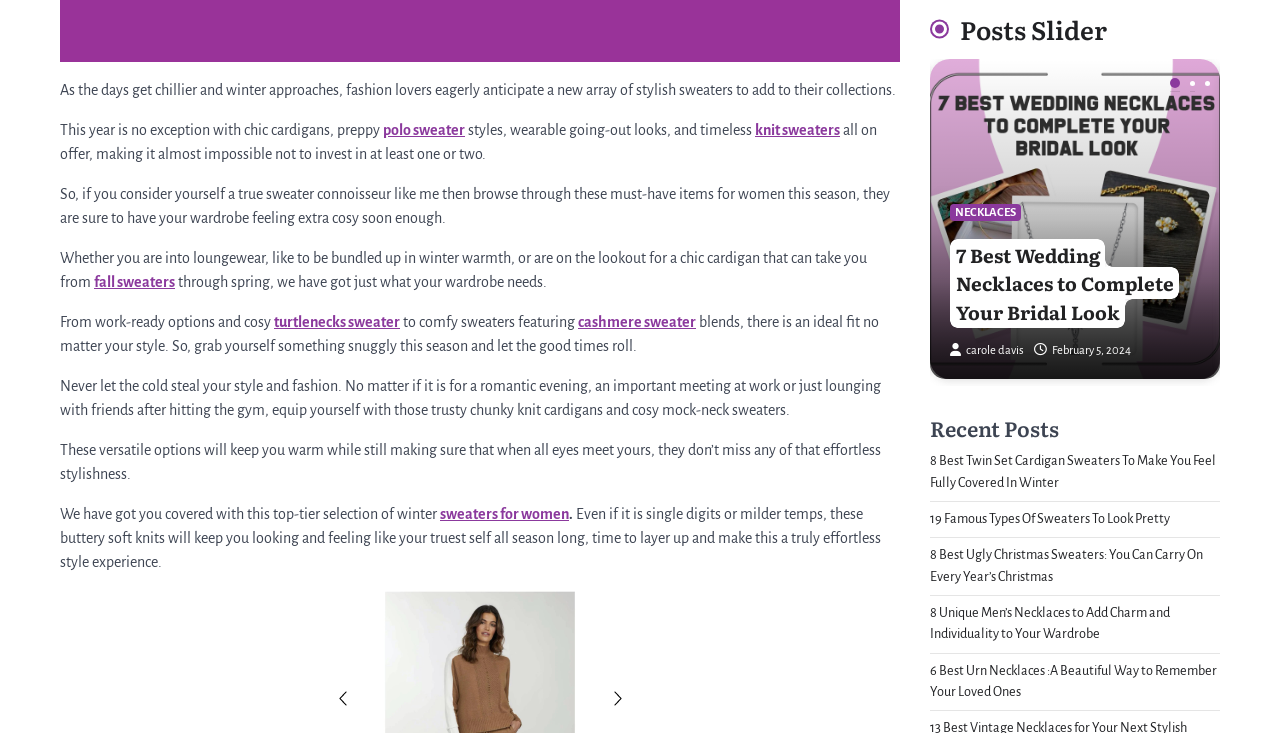What is the purpose of the sweaters mentioned?
Please provide a comprehensive answer based on the visual information in the image.

The sweaters mentioned on the webpage are intended to keep the wearer warm and cozy during the winter season, as stated in the text content, and are suitable for various occasions, including lounging, working, and romantic evenings.